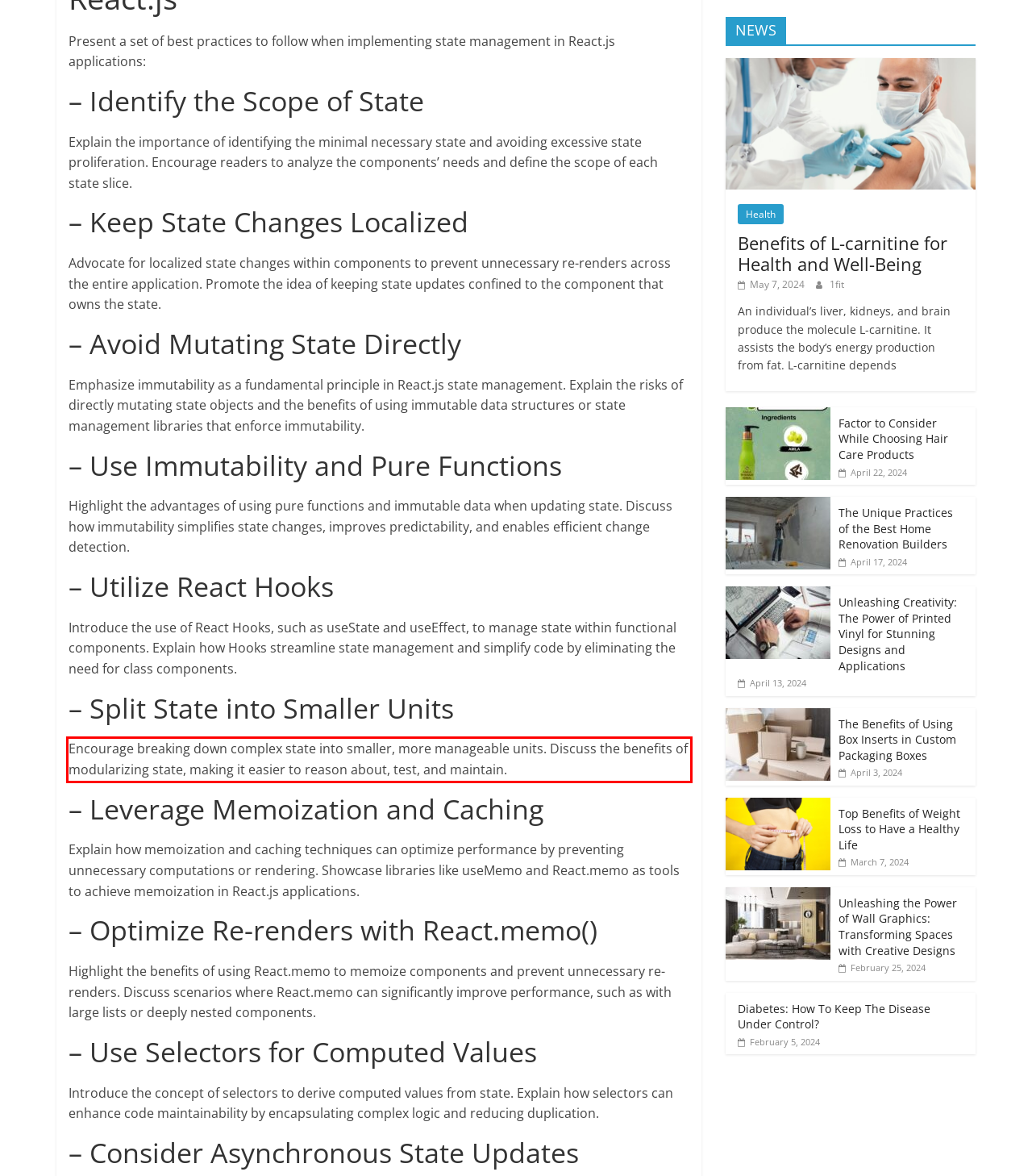Analyze the screenshot of the webpage and extract the text from the UI element that is inside the red bounding box.

Encourage breaking down complex state into smaller, more manageable units. Discuss the benefits of modularizing state, making it easier to reason about, test, and maintain.